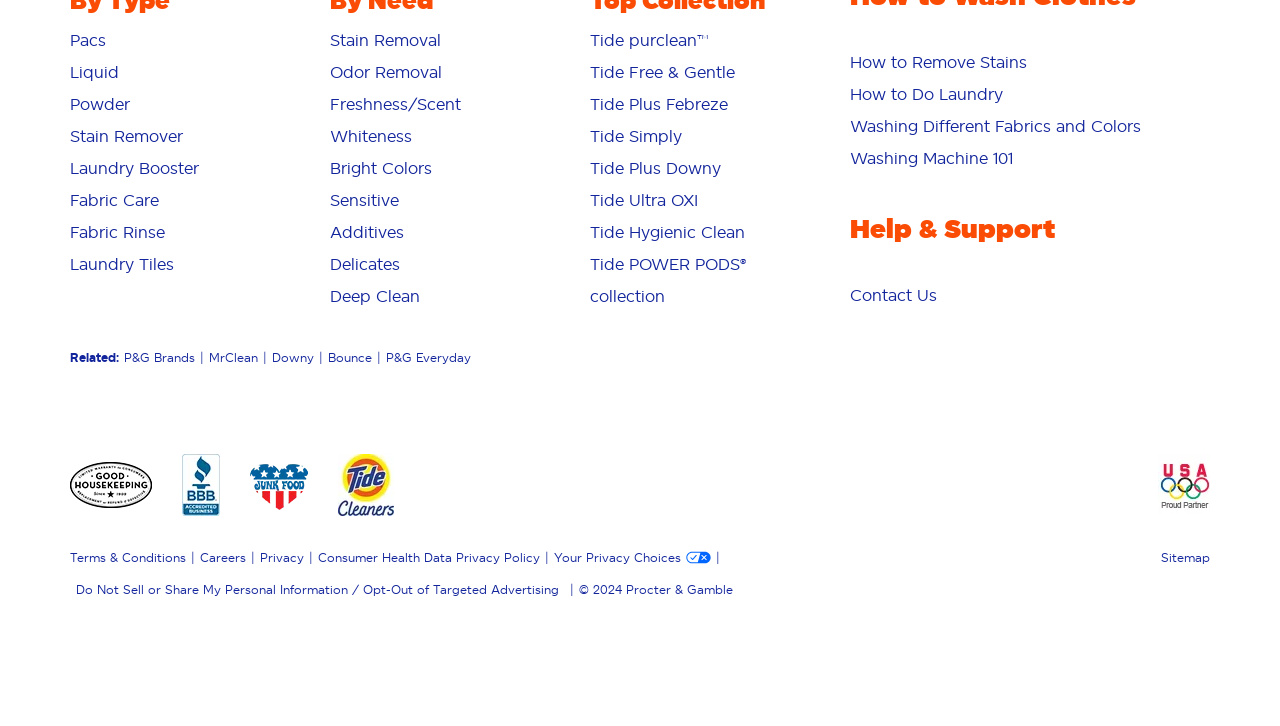Could you indicate the bounding box coordinates of the region to click in order to complete this instruction: "Visit P&G Brands".

[0.097, 0.484, 0.152, 0.502]